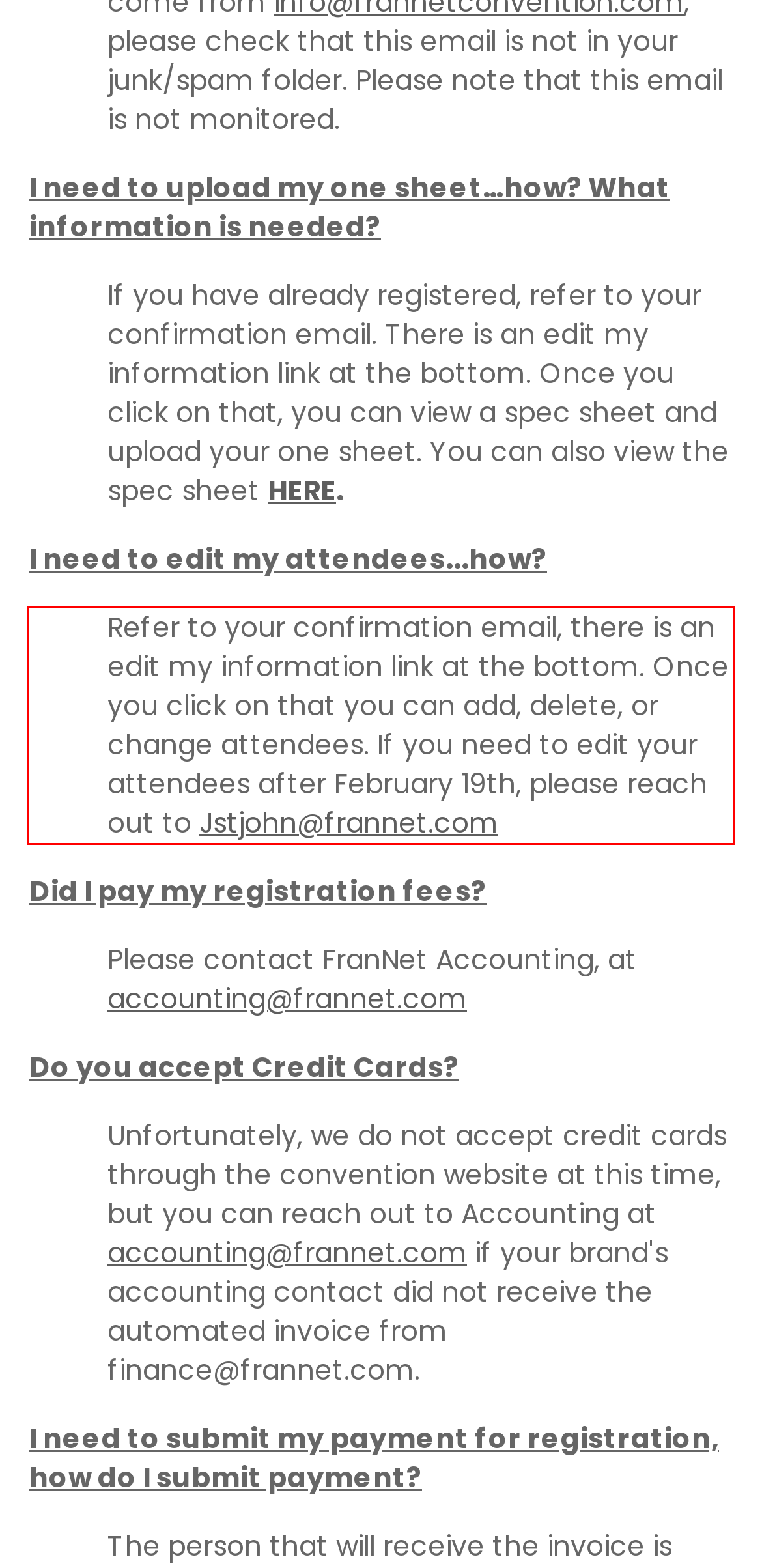Please perform OCR on the UI element surrounded by the red bounding box in the given webpage screenshot and extract its text content.

Refer to your confirmation email, there is an edit my information link at the bottom. Once you click on that you can add, delete, or change attendees. If you need to edit your attendees after February 19th, please reach out to Jstjohn@frannet.com